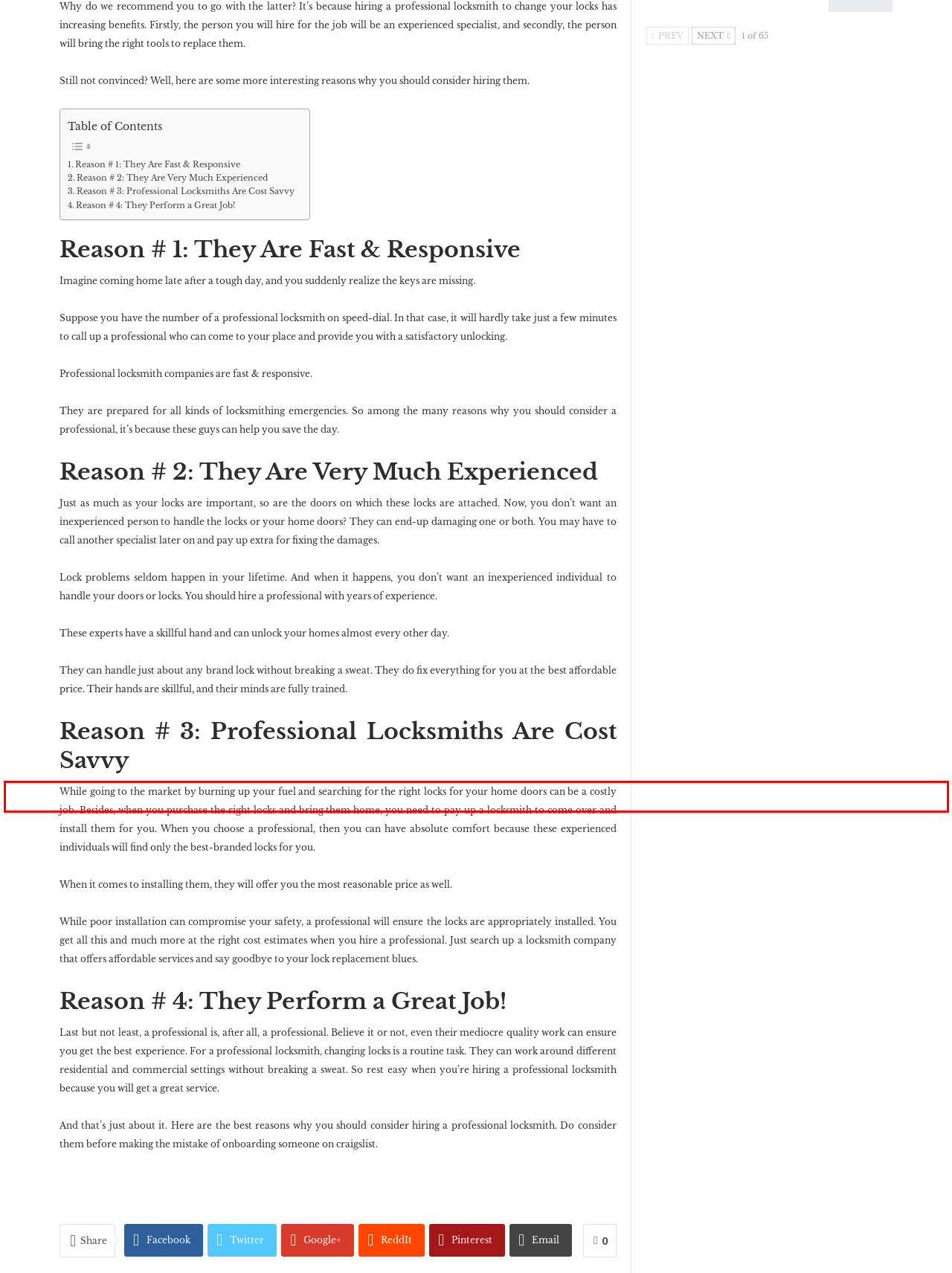Inspect the webpage screenshot that has a red bounding box and use OCR technology to read and display the text inside the red bounding box.

While poor installation can compromise your safety, a professional will ensure the locks are appropriately installed. You get all this and much more at the right cost estimates when you hire a professional. Just search up a locksmith company that offers affordable services and say goodbye to your lock replacement blues.